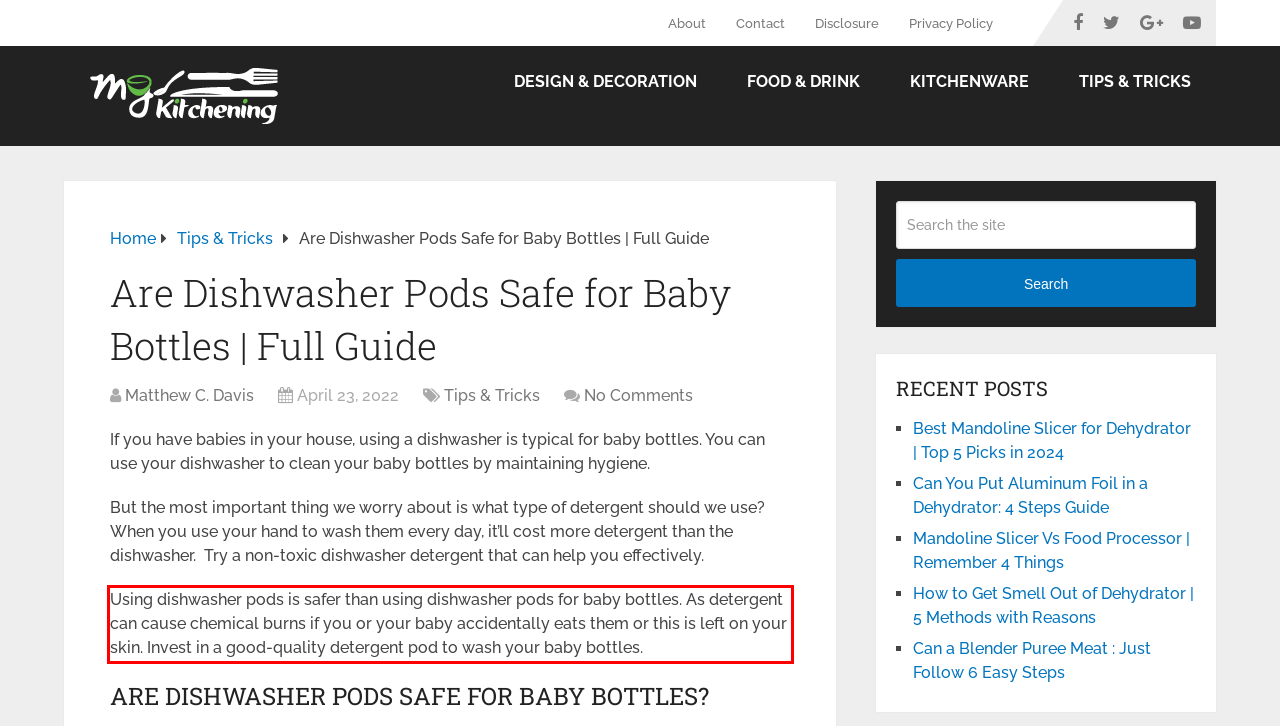Using the provided screenshot, read and generate the text content within the red-bordered area.

Using dishwasher pods is safer than using dishwasher pods for baby bottles. As detergent can cause chemical burns if you or your baby accidentally eats them or this is left on your skin. Invest in a good-quality detergent pod to wash your baby bottles.